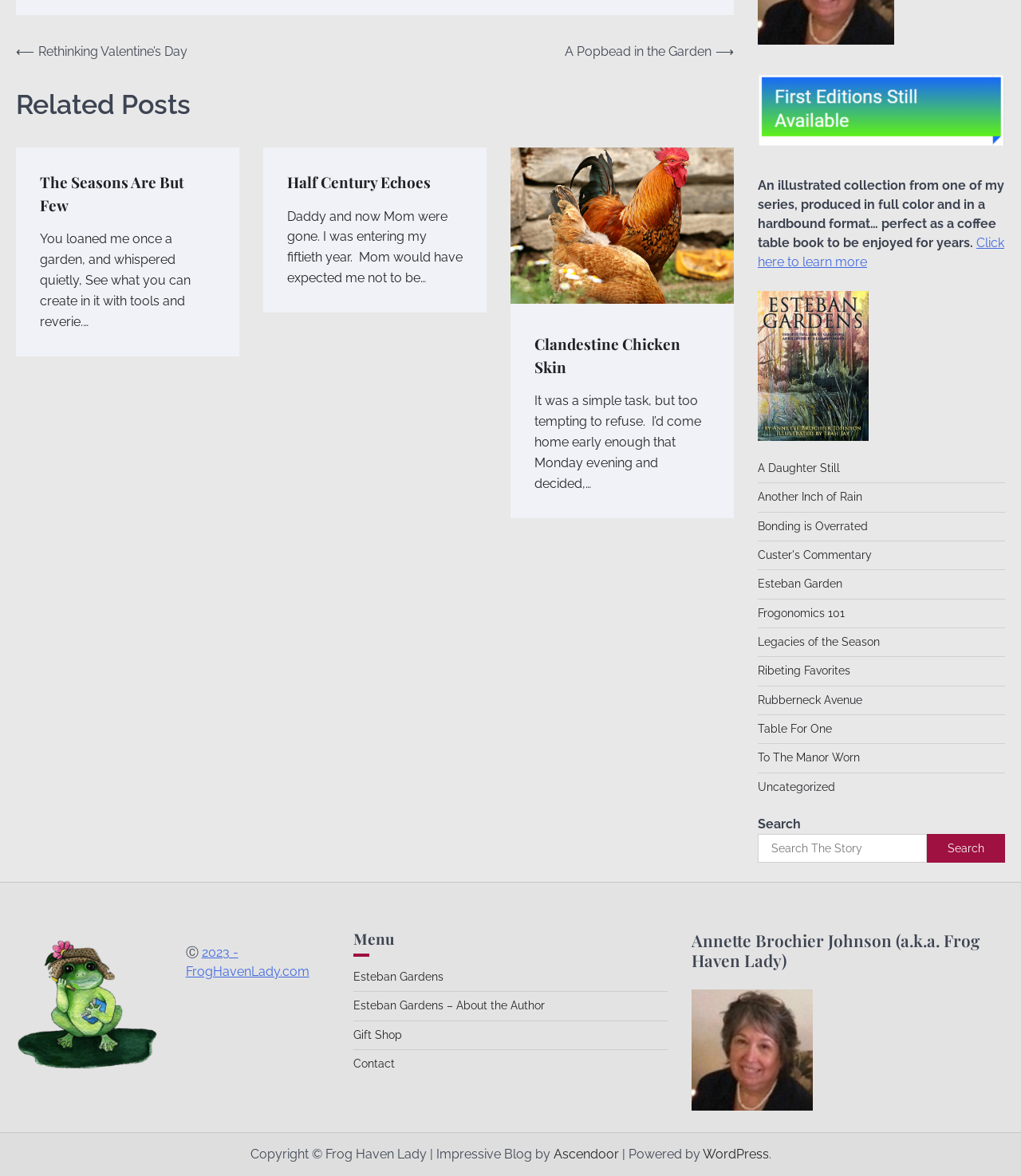What is the author's name?
Answer the question with a single word or phrase, referring to the image.

Annette Brochier Johnson